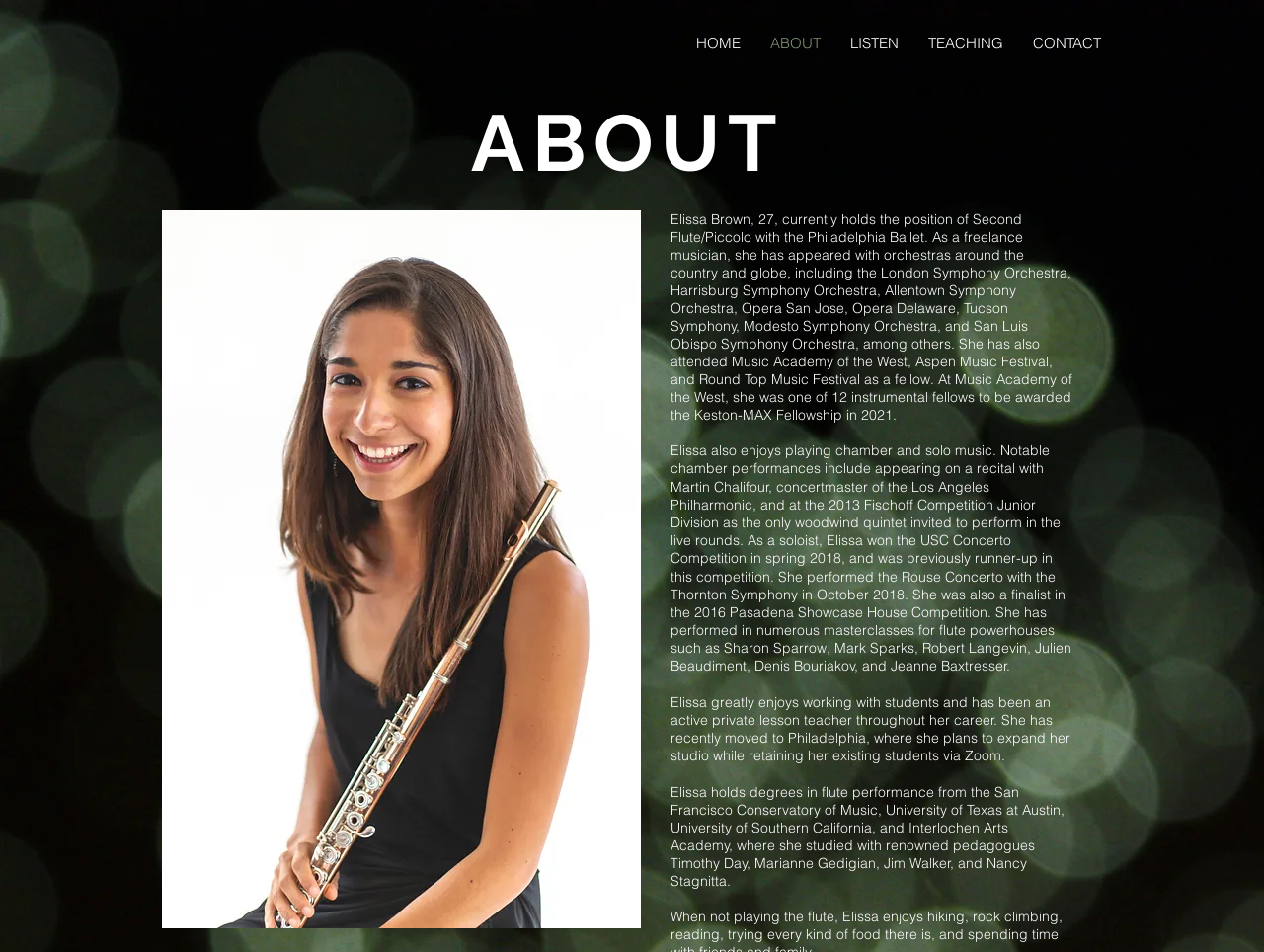What degrees does Elissa Brown hold?
Please give a detailed and elaborate answer to the question.

I found this information in the last paragraph, where it lists the degrees Elissa Brown holds from the San Francisco Conservatory of Music, University of Texas at Austin, University of Southern California, and Interlochen Arts Academy, all in flute performance.